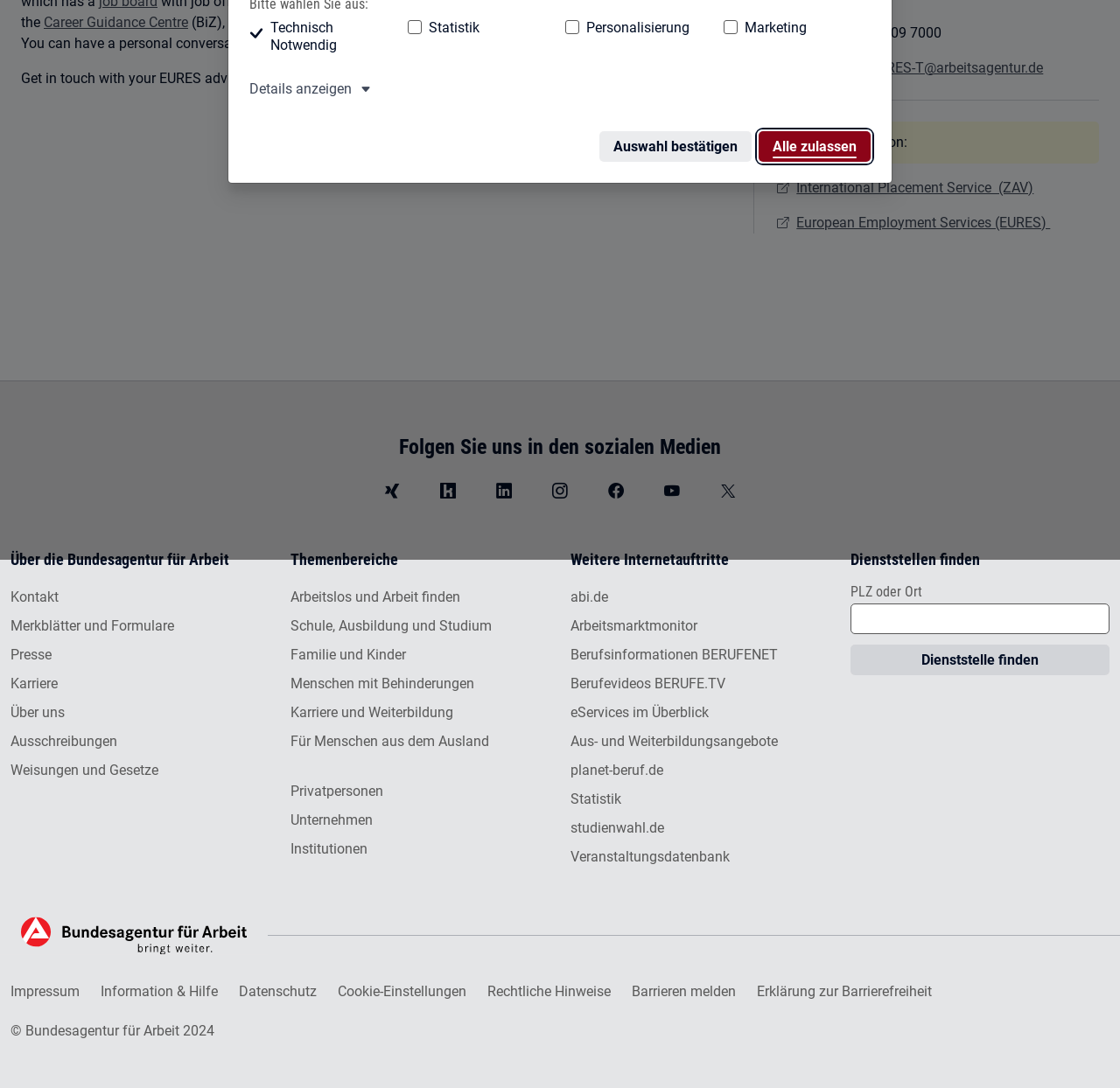Based on the description "Weiden.EURES-T@arbeitsagentur.de", find the bounding box of the specified UI element.

[0.733, 0.054, 0.931, 0.07]